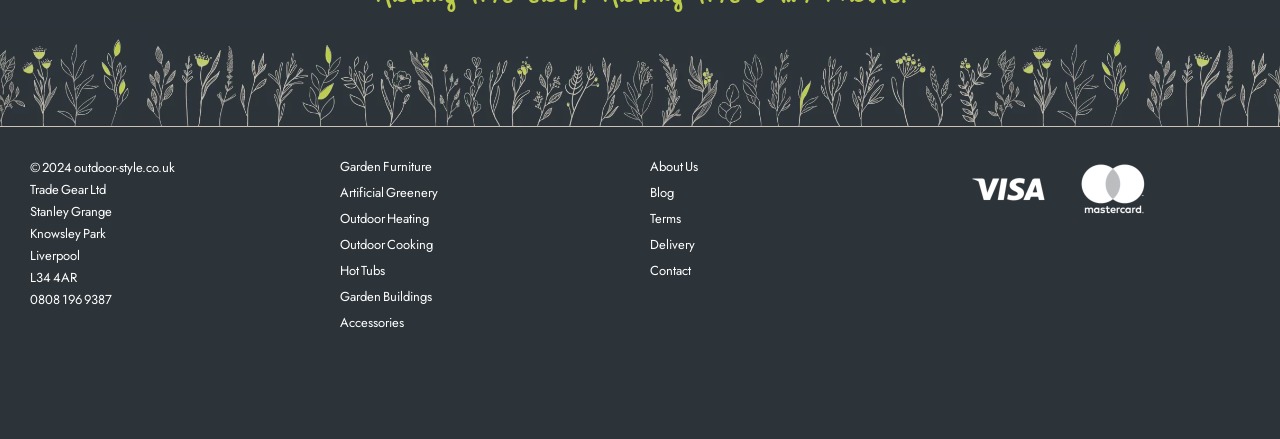Given the content of the image, can you provide a detailed answer to the question?
What is the company name?

The company name can be found in the footer section of the webpage, where the address and contact information are listed. Specifically, it is the second line of text, which reads 'Trade Gear Ltd'.